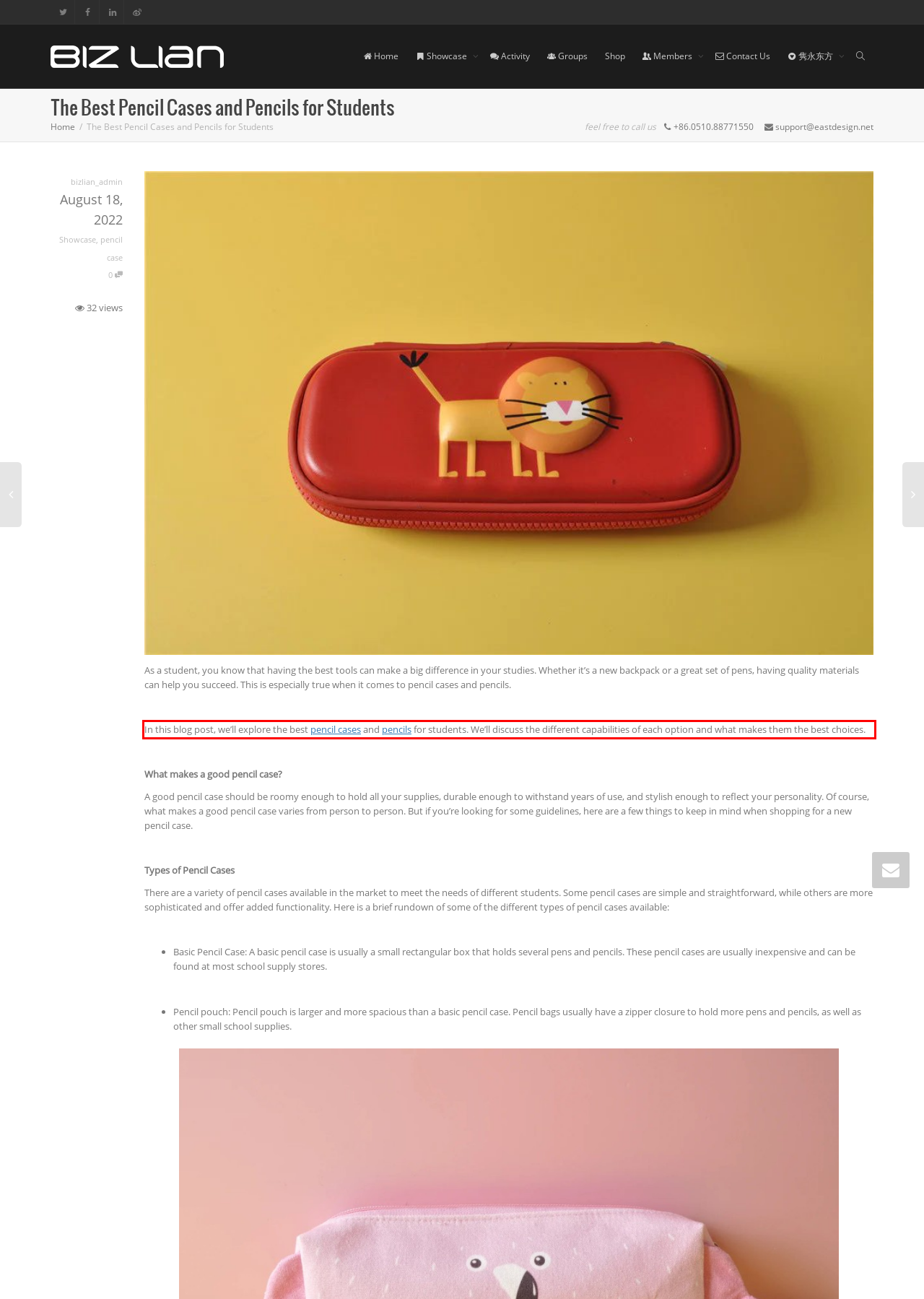Please examine the screenshot of the webpage and read the text present within the red rectangle bounding box.

In this blog post, we’ll explore the best pencil cases and pencils for students. We’ll discuss the different capabilities of each option and what makes them the best choices.